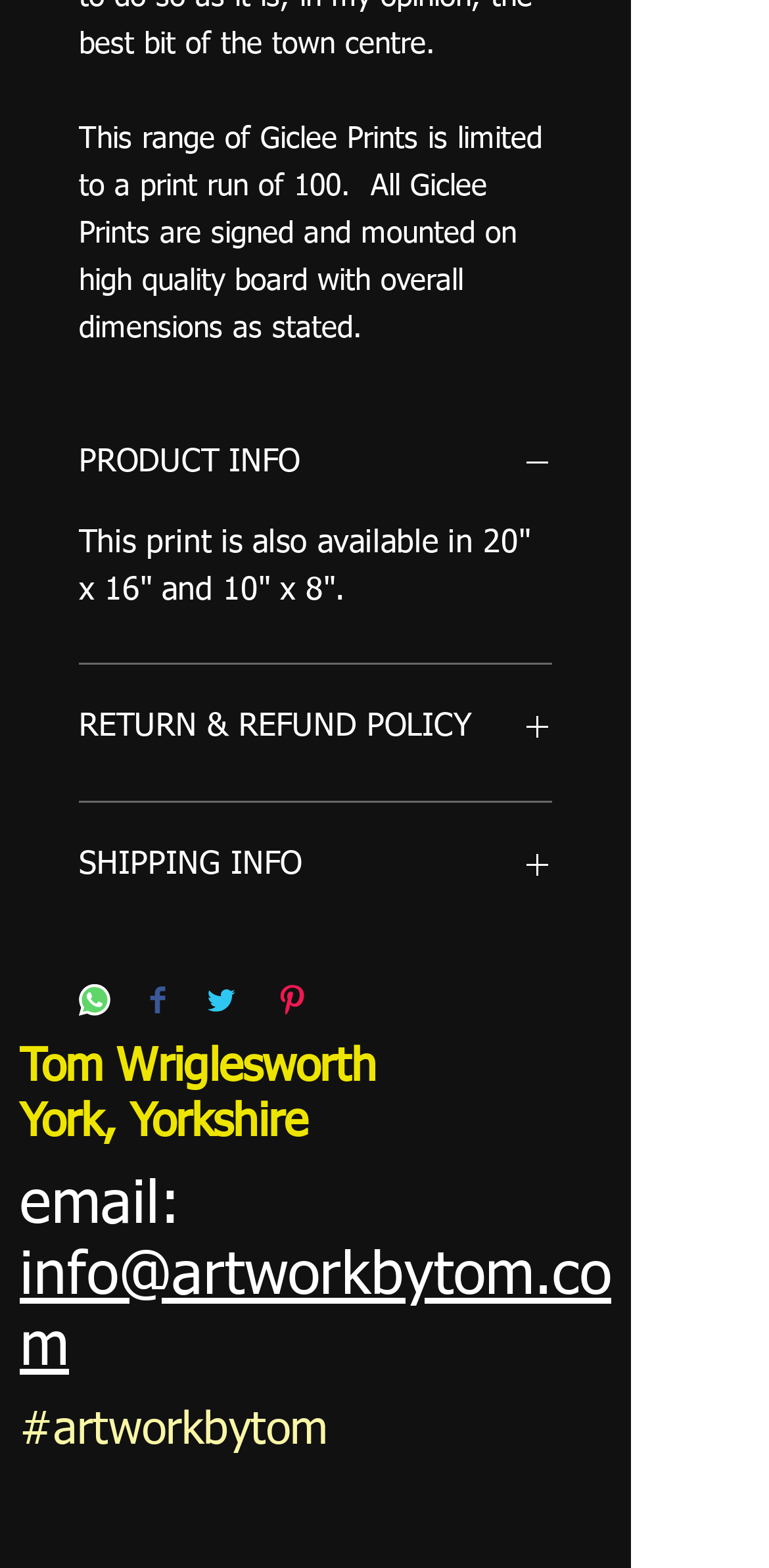Determine the coordinates of the bounding box that should be clicked to complete the instruction: "Click the PRODUCT INFO button". The coordinates should be represented by four float numbers between 0 and 1: [left, top, right, bottom].

[0.103, 0.285, 0.718, 0.311]